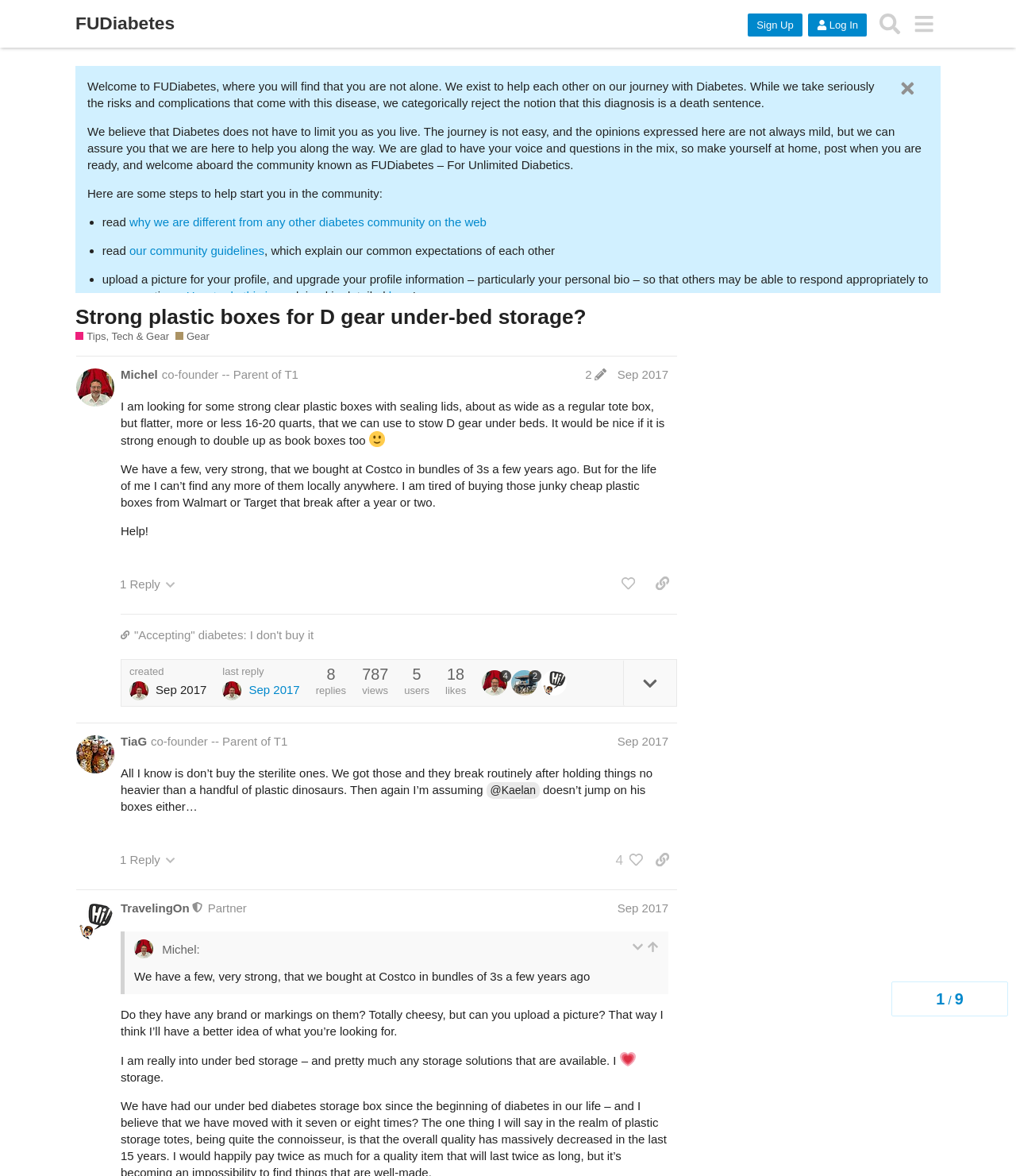Identify the bounding box coordinates of the section to be clicked to complete the task described by the following instruction: "Click on the 'Contact us' heading". The coordinates should be four float numbers between 0 and 1, formatted as [left, top, right, bottom].

None